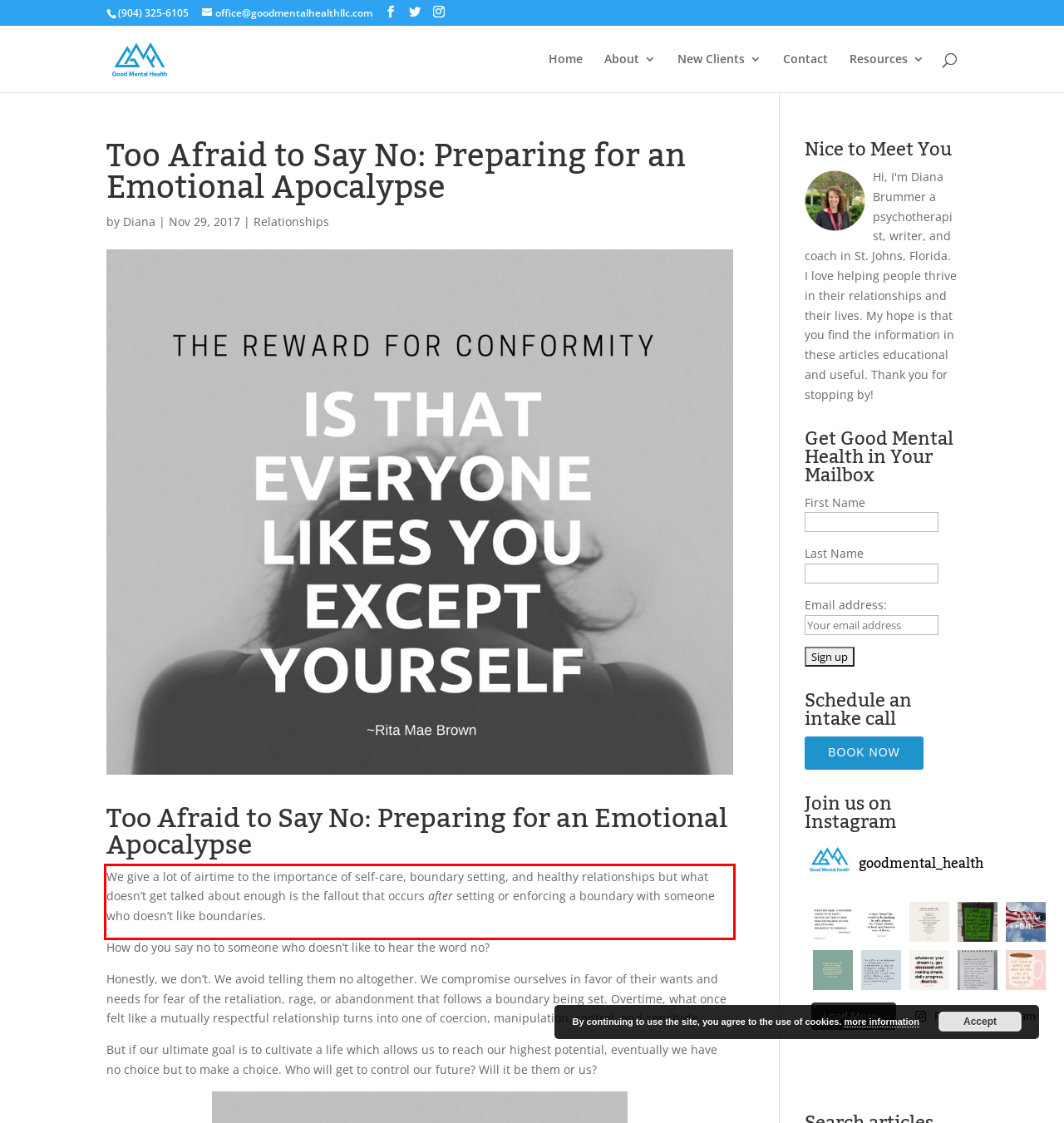Analyze the webpage screenshot and use OCR to recognize the text content in the red bounding box.

We give a lot of airtime to the importance of self-care, boundary setting, and healthy relationships but what doesn’t get talked about enough is the fallout that occurs after setting or enforcing a boundary with someone who doesn’t like boundaries.